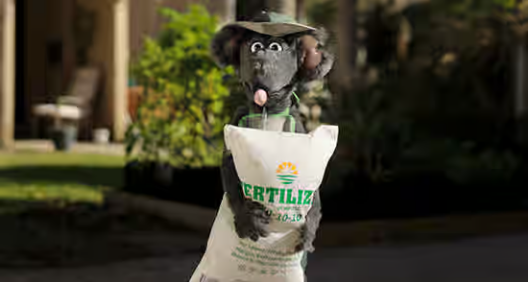Provide a short, one-word or phrase answer to the question below:
What is the background of the image?

Lush greenery